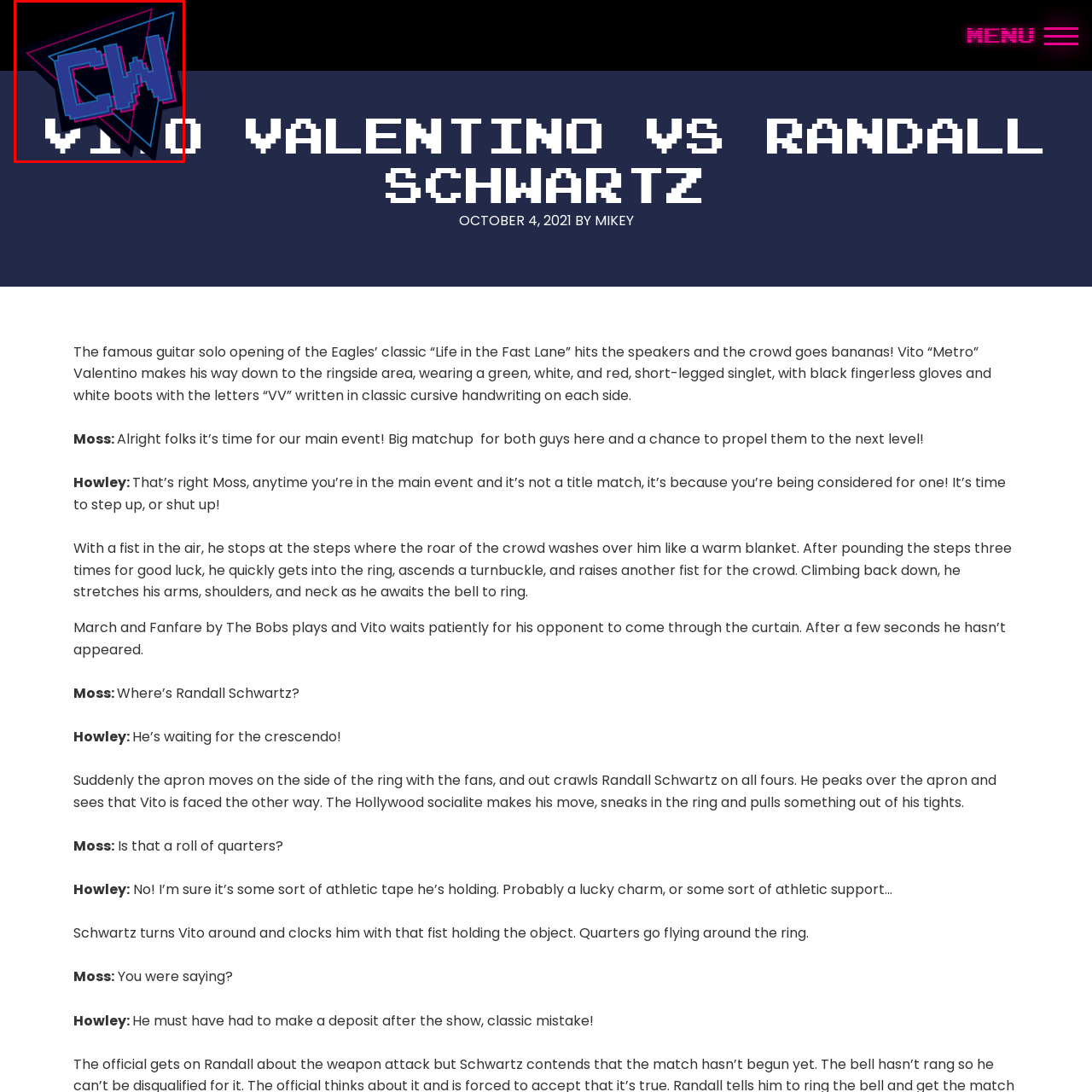Thoroughly describe the content of the image found within the red border.

The image showcases a vibrant logo for "Classic Wrestling," prominently featuring the letters "CW" in a striking blue hue outlined in neon pink. The letters are stylized with pixelated edges, reflecting a modern and energetic aesthetic. The logo is set against a dark, geometric background that enhances its visual appeal, making it stand out effectively. This emblem is part of the branding for an event titled "Vito Valentino vs Randall Schwartz," which entails an exciting wrestling showdown. The context suggests a lively atmosphere, likely drawing in fans eager to witness this electrifying matchup.